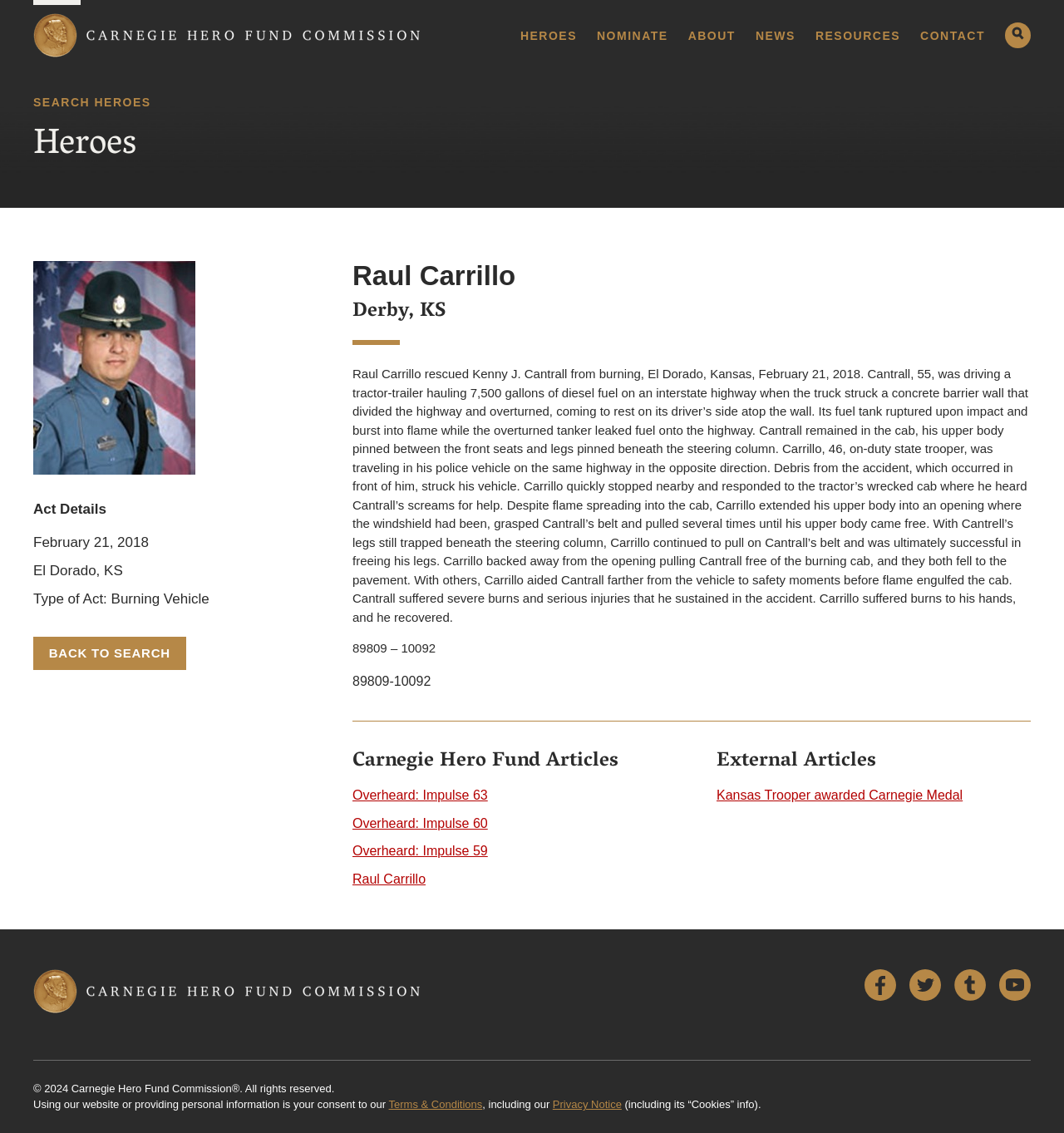Carefully examine the image and provide an in-depth answer to the question: What is the type of act that Raul Carrillo performed?

I found this answer by looking at the text in the 'Act Details' section, where it says 'Type of Act: Burning Vehicle'. This indicates that Raul Carrillo performed an act of rescue in a burning vehicle.